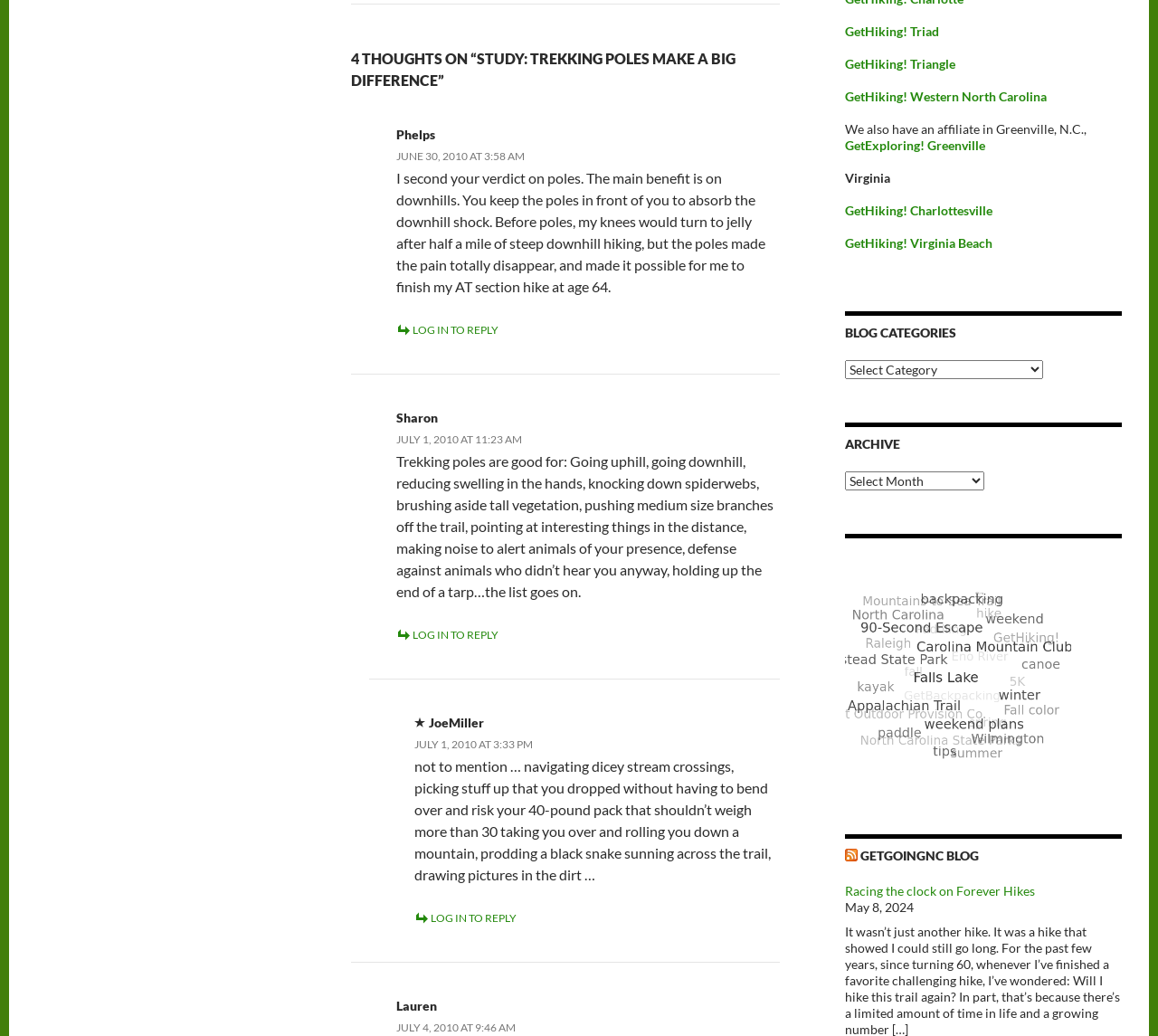Examine the screenshot and answer the question in as much detail as possible: What is the topic of the blog post?

The topic of the blog post can be determined by looking at the heading '4 THOUGHTS ON “STUDY: TREKKING POLES MAKE A BIG DIFFERENCE”' which suggests that the blog post is discussing trekking poles.